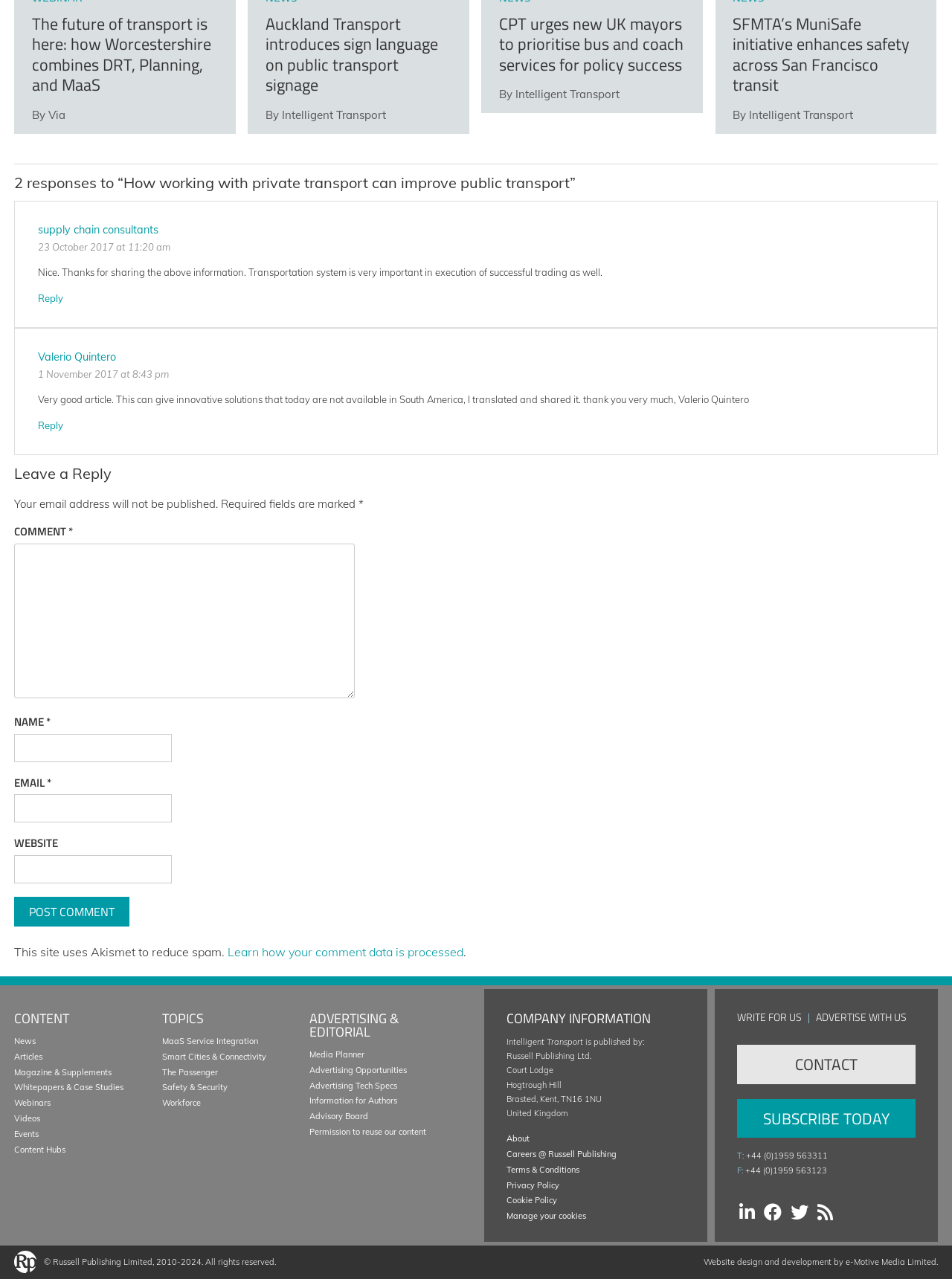Identify the bounding box coordinates of the region I need to click to complete this instruction: "Leave a reply to the article".

[0.015, 0.425, 0.373, 0.546]